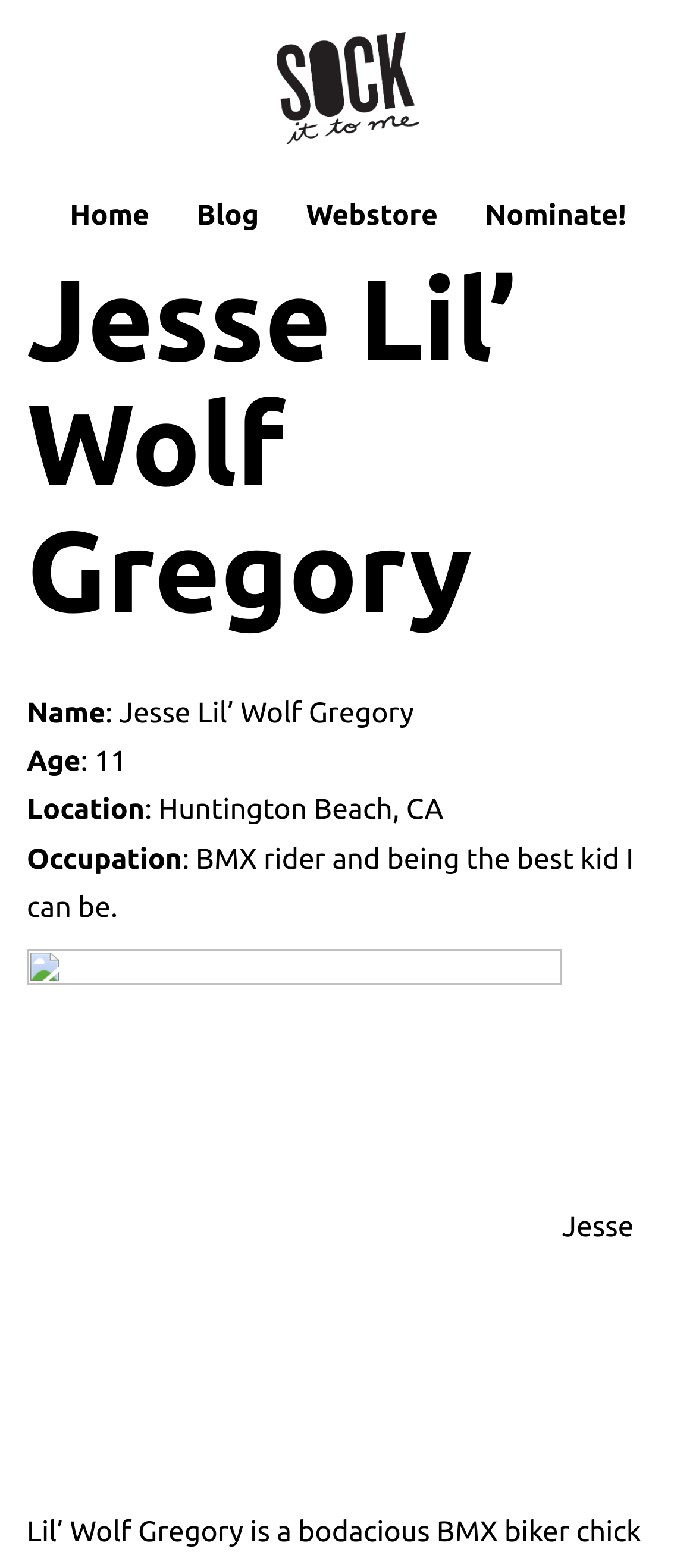Using the provided element description: "Sock It to Me Blog", determine the bounding box coordinates of the corresponding UI element in the screenshot.

[0.072, 0.116, 0.159, 0.26]